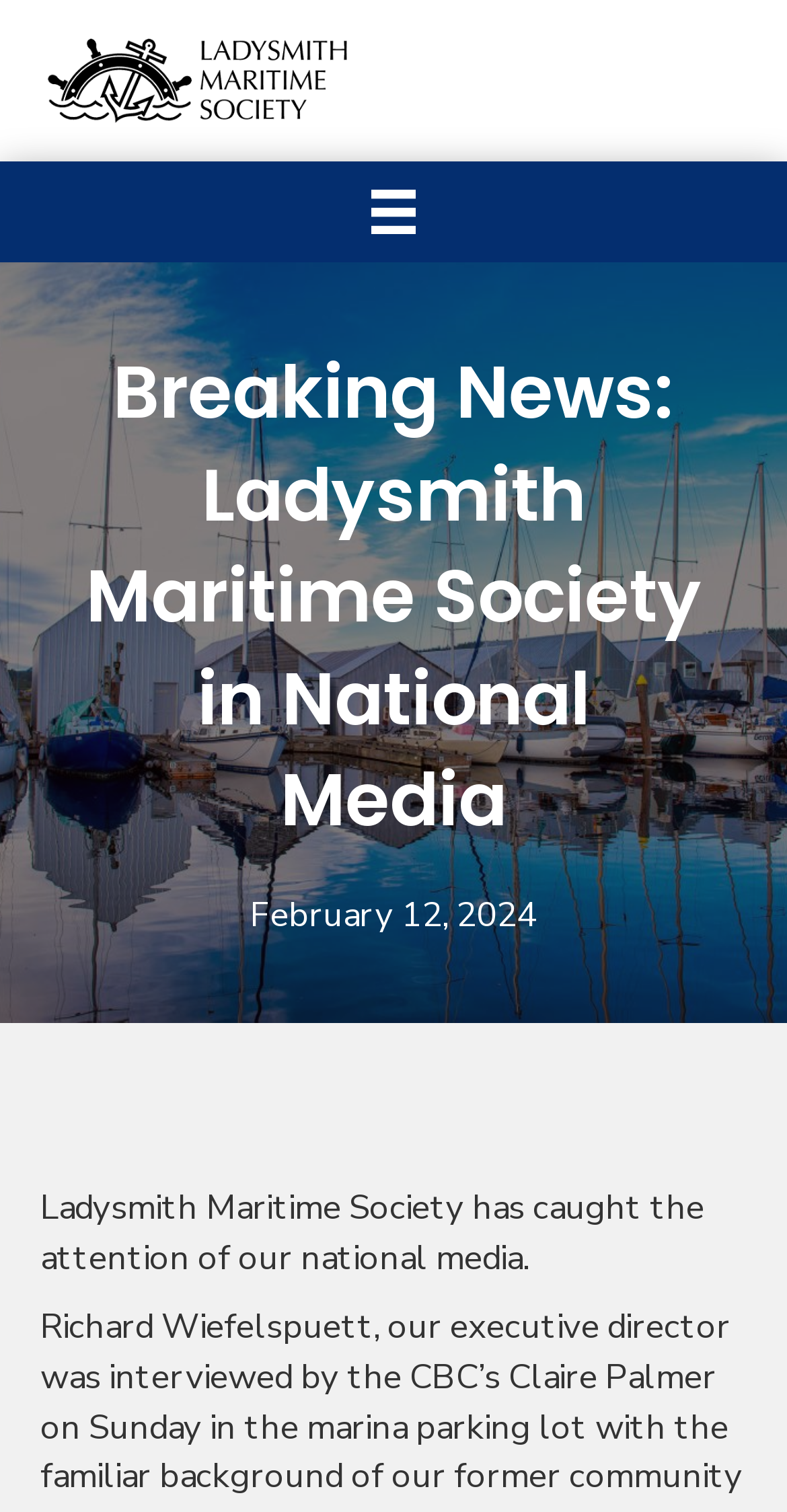What is the name of the organization in the news?
Use the information from the image to give a detailed answer to the question.

The answer can be found by looking at the link and image at the top of the page, which both have the text 'Ladysmith Maritime Society'. This suggests that the organization is the main subject of the news article.